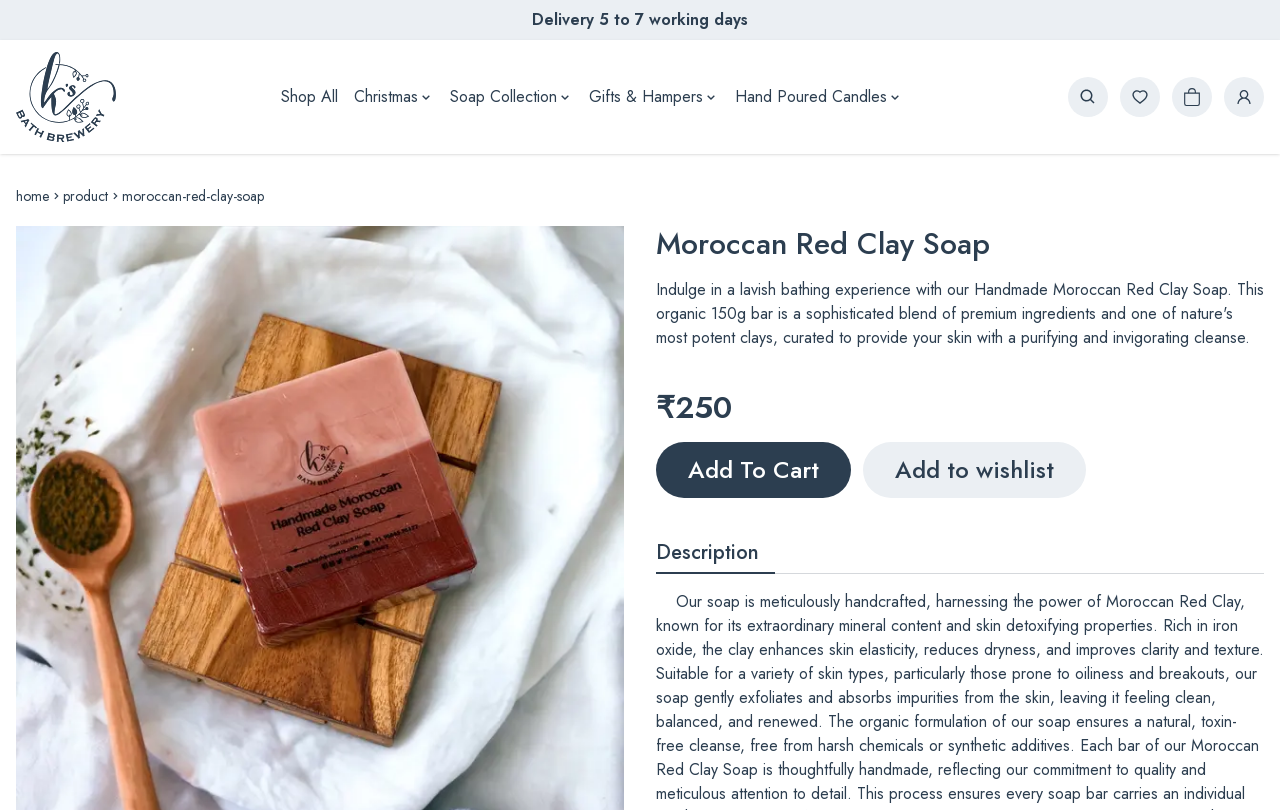Determine the heading of the webpage and extract its text content.

Moroccan Red Clay Soap